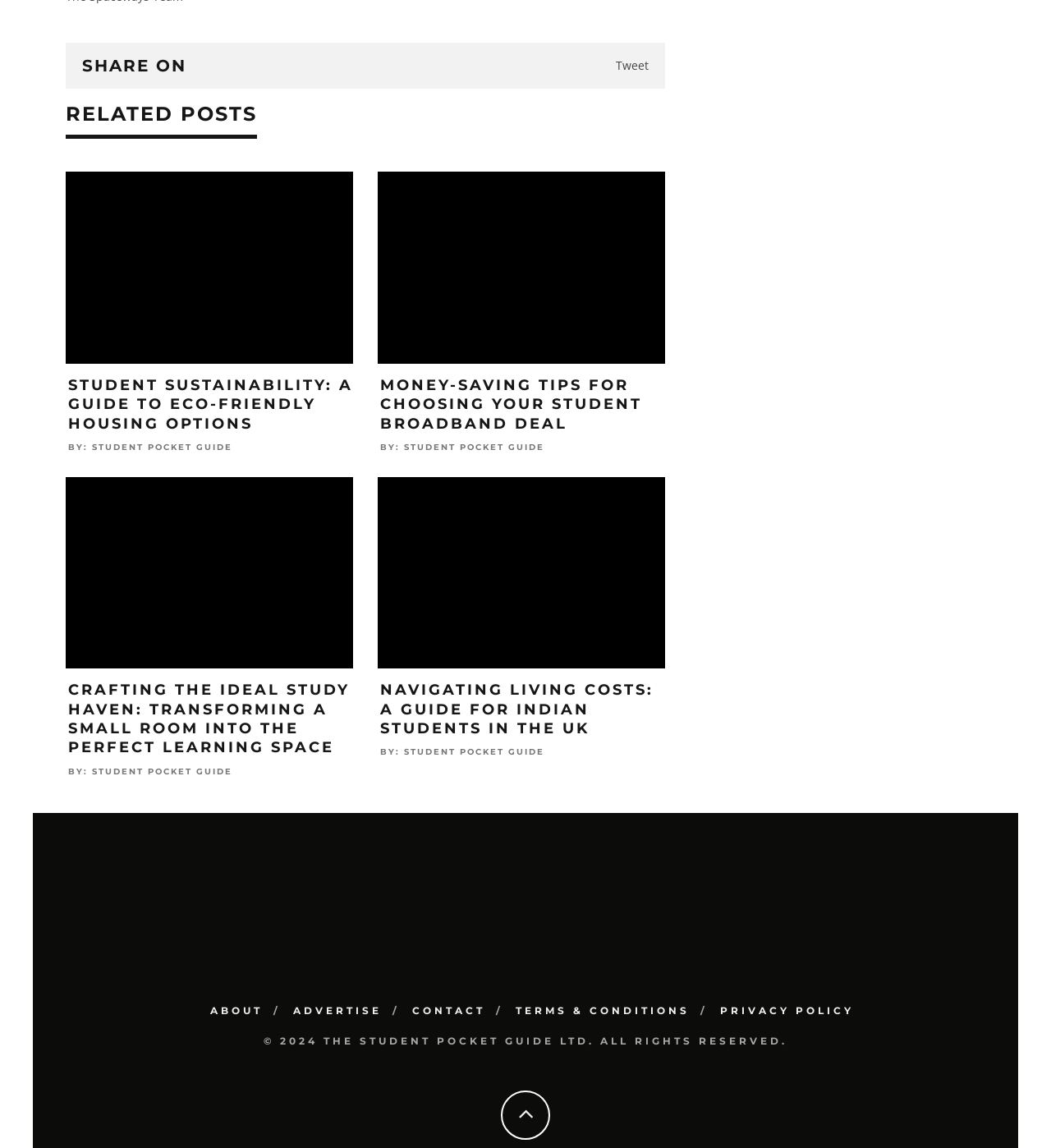Extract the bounding box coordinates for the UI element described as: "Advertise".

[0.279, 0.875, 0.363, 0.886]